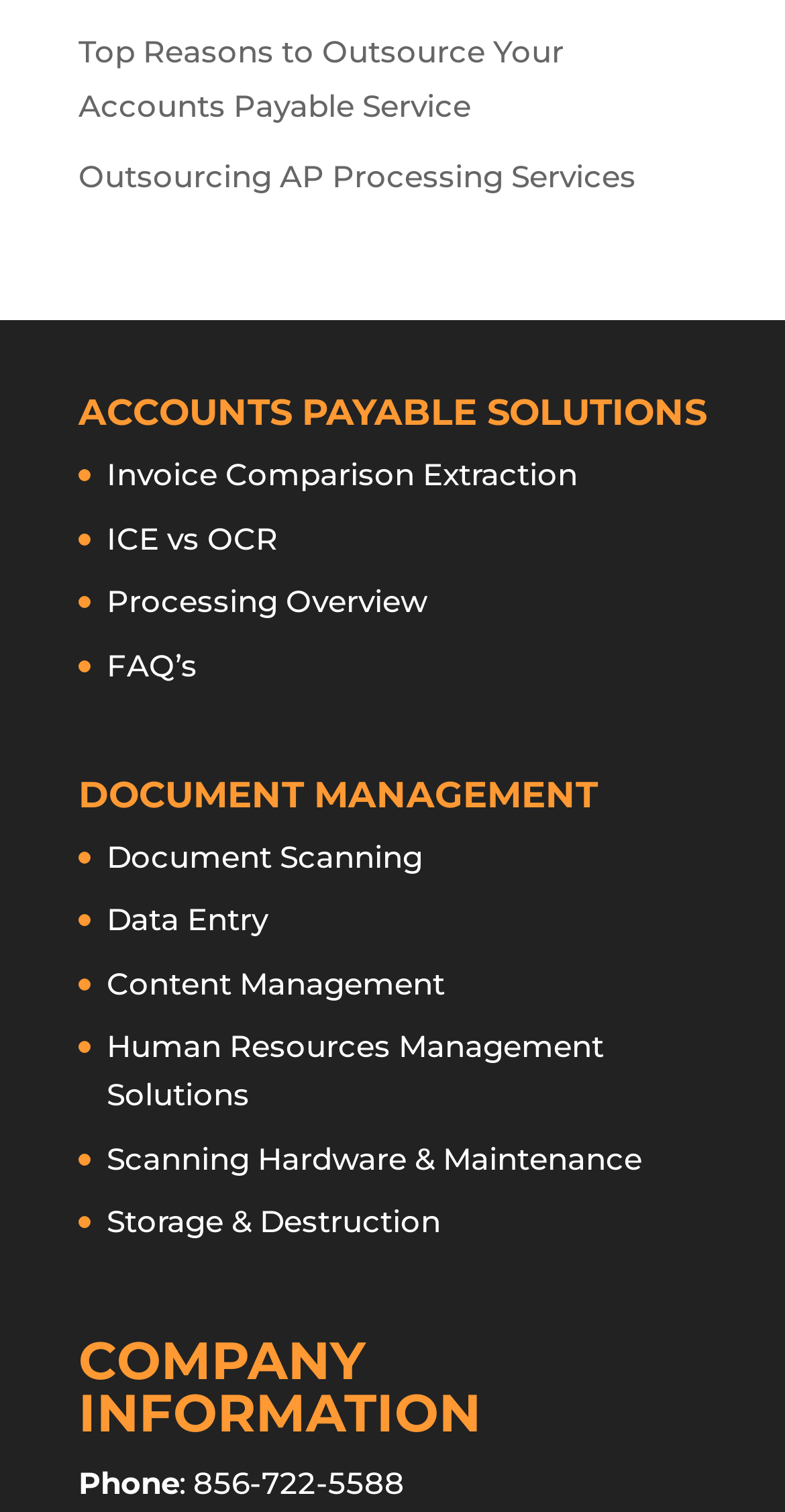Find and indicate the bounding box coordinates of the region you should select to follow the given instruction: "Explore document management services".

[0.1, 0.514, 0.9, 0.551]